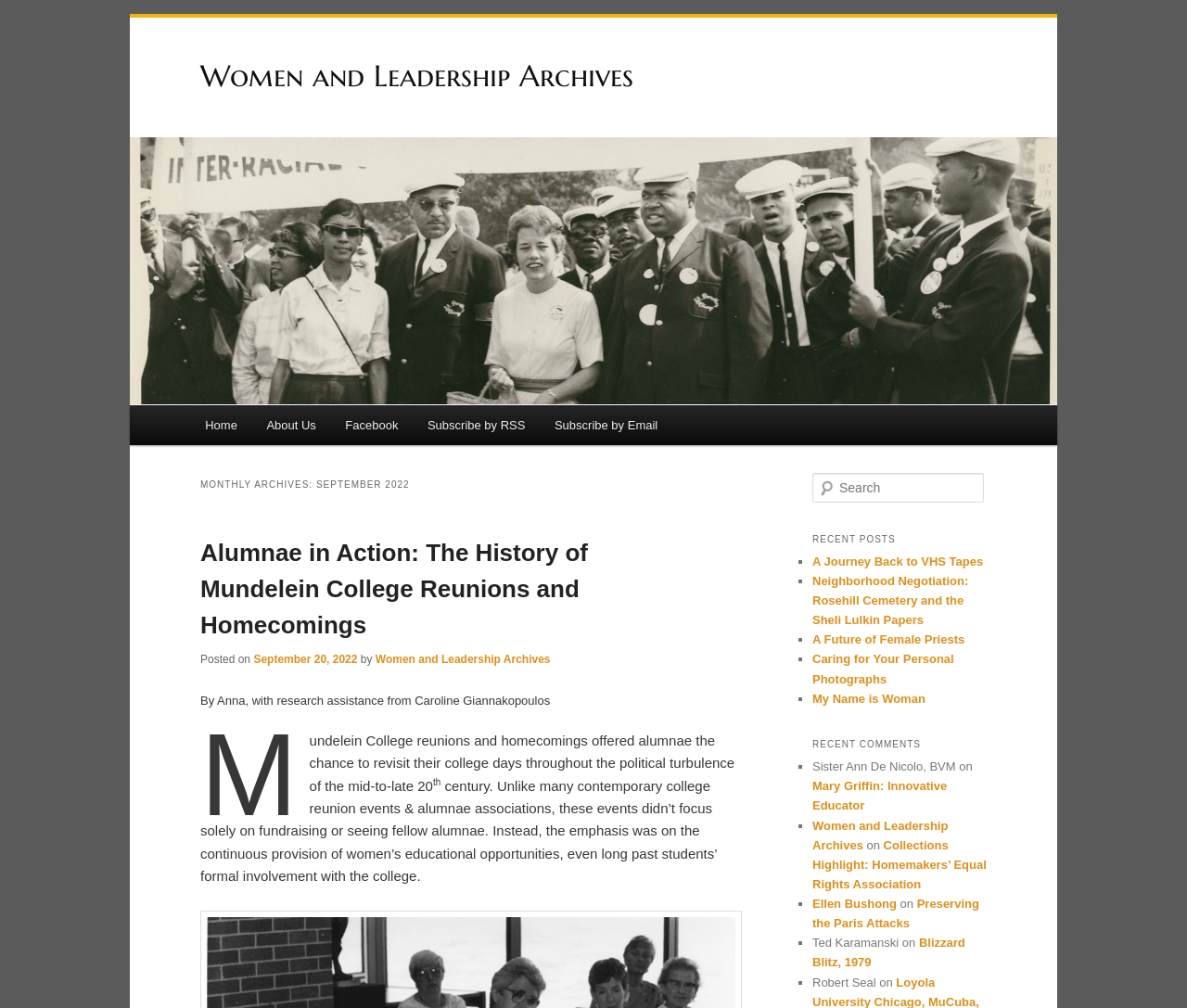Please extract and provide the main headline of the webpage.

Women and Leadership Archives